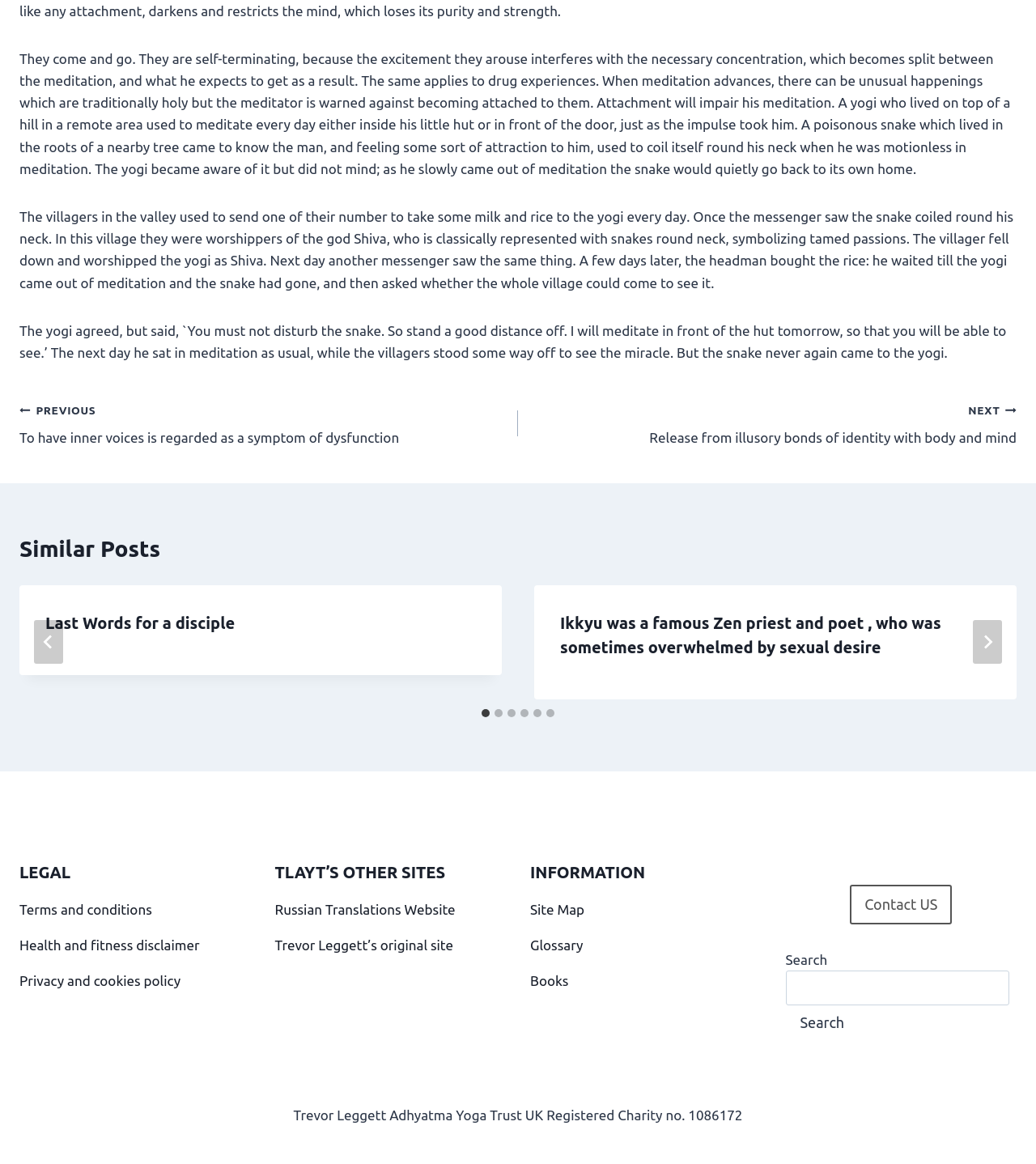Based on the element description: "Contact US", identify the bounding box coordinates for this UI element. The coordinates must be four float numbers between 0 and 1, listed as [left, top, right, bottom].

[0.82, 0.76, 0.919, 0.794]